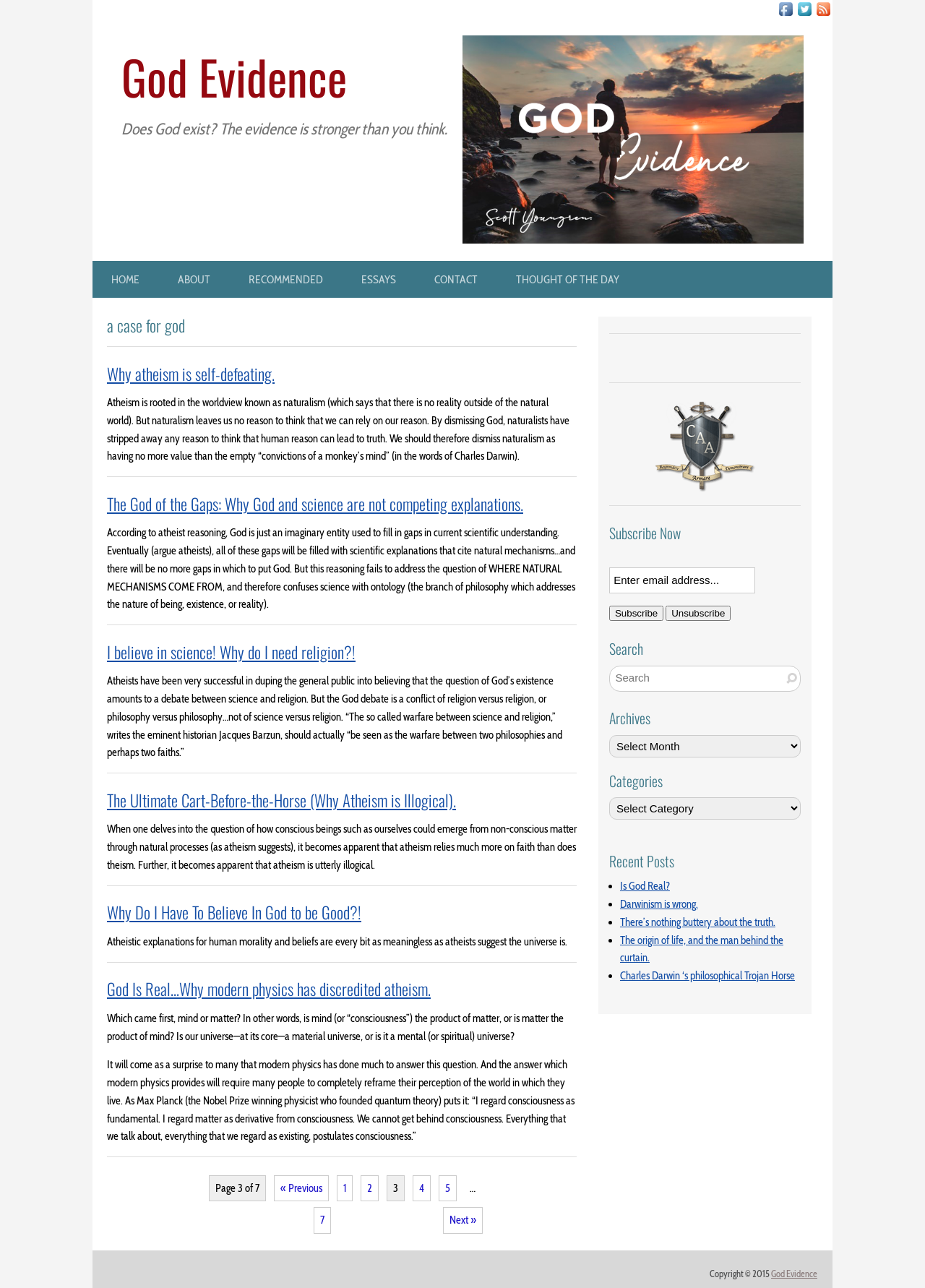What is the topic of the article 'Why atheism is self-defeating'?
Provide a detailed answer to the question using information from the image.

The topic of the article can be inferred from the text, which discusses how naturalism leaves us no reason to think that we can rely on our reason, and therefore atheism is self-defeating.